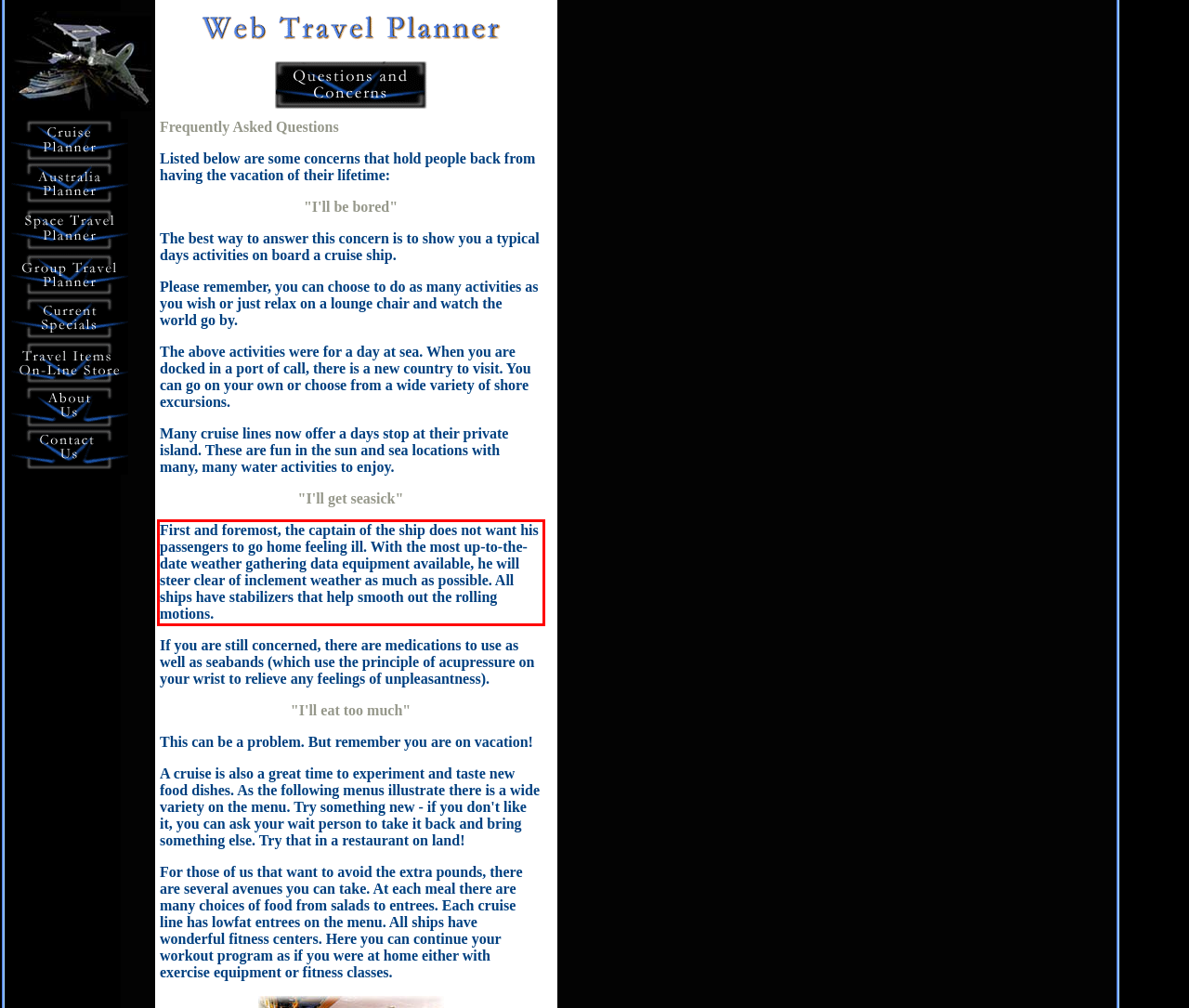Please identify and extract the text from the UI element that is surrounded by a red bounding box in the provided webpage screenshot.

First and foremost, the captain of the ship does not want his passengers to go home feeling ill. With the most up-to-the-date weather gathering data equipment available, he will steer clear of inclement weather as much as possible. All ships have stabilizers that help smooth out the rolling motions.